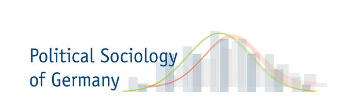Offer a detailed caption for the image presented.

The image features the logo of the Center for Political Sociology of Germany. It incorporates elements signifying the field of political sociology, with stylized graphs or charts that suggest analytical insights into political trends and data. The text "Political Sociology of Germany" is prominently displayed in a clear, professional font, emphasizing the center’s focus on the sociopolitical landscape of Germany. The design combines simplicity with a modern aesthetic, making it suitable for academic and research-oriented contexts. This logo represents the center's commitment to the study and analysis of political phenomena within Germany.